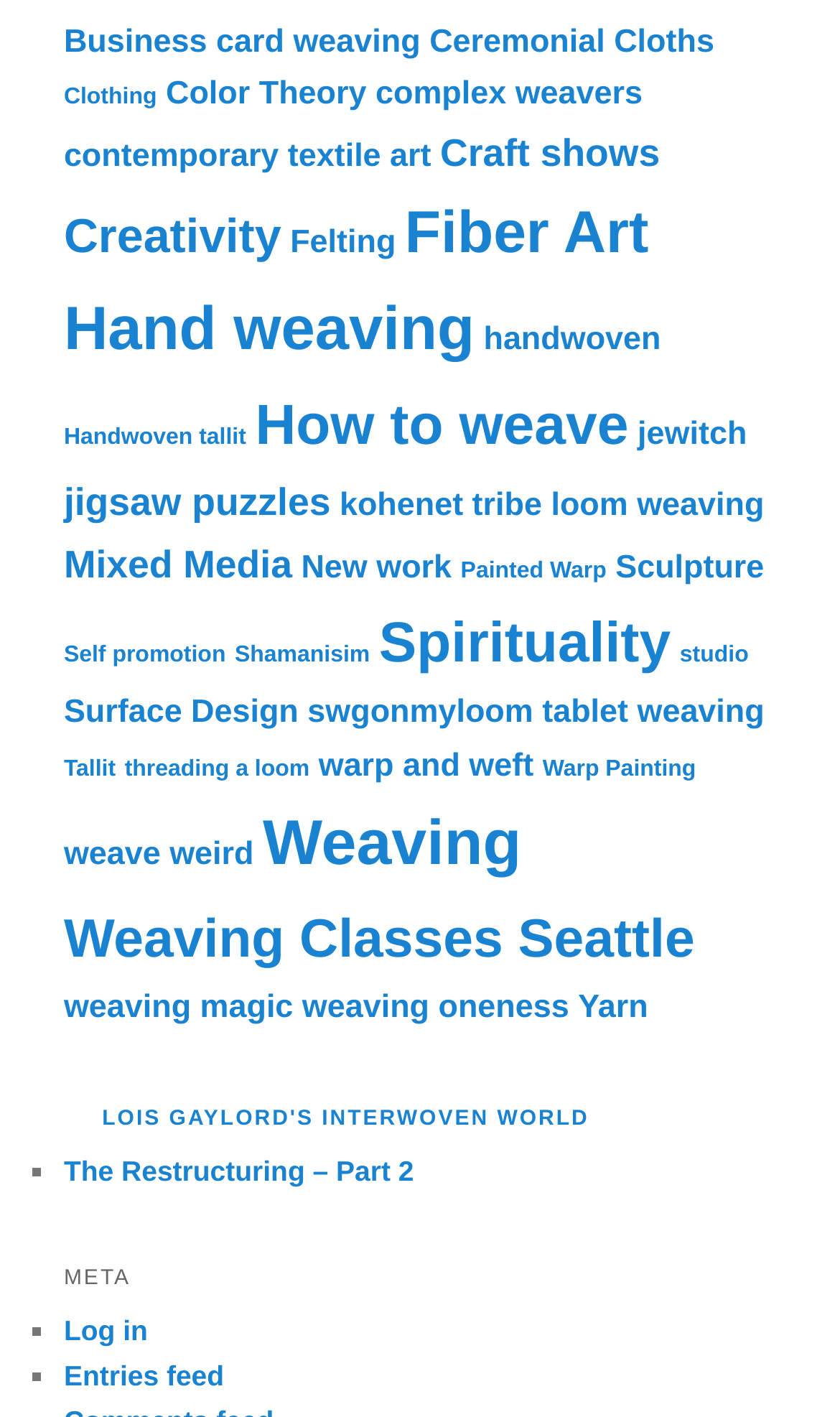What is the name of the blog or website?
Answer the question with a single word or phrase, referring to the image.

LOIS GAYLORD'S INTERWOVEN WORLD